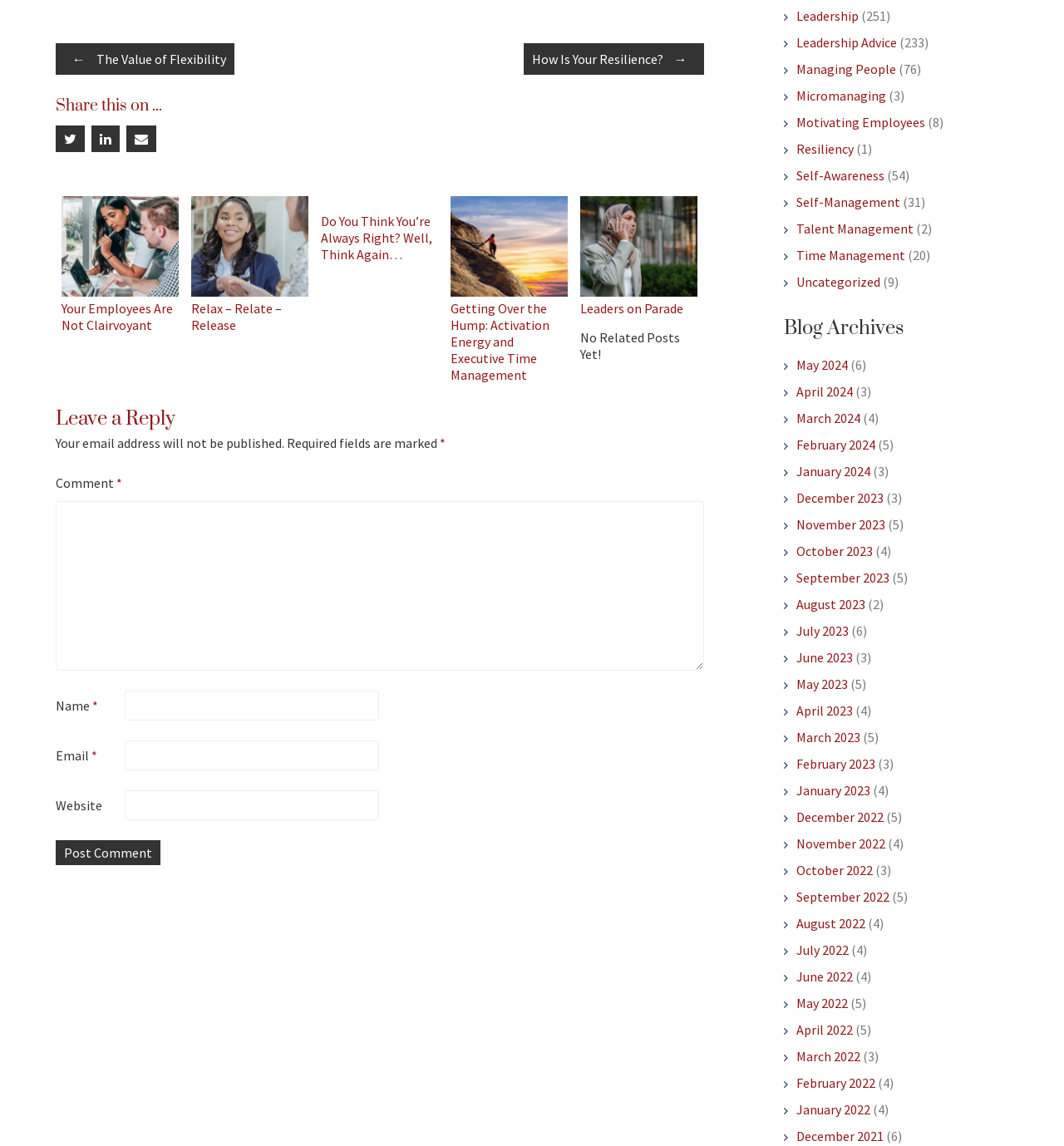Provide the bounding box coordinates in the format (top-left x, top-left y, bottom-right x, bottom-right y). All values are floating point numbers between 0 and 1. Determine the bounding box coordinate of the UI element described as: parent_node: Email * aria-describedby="email-notes" name="email"

[0.117, 0.646, 0.356, 0.673]